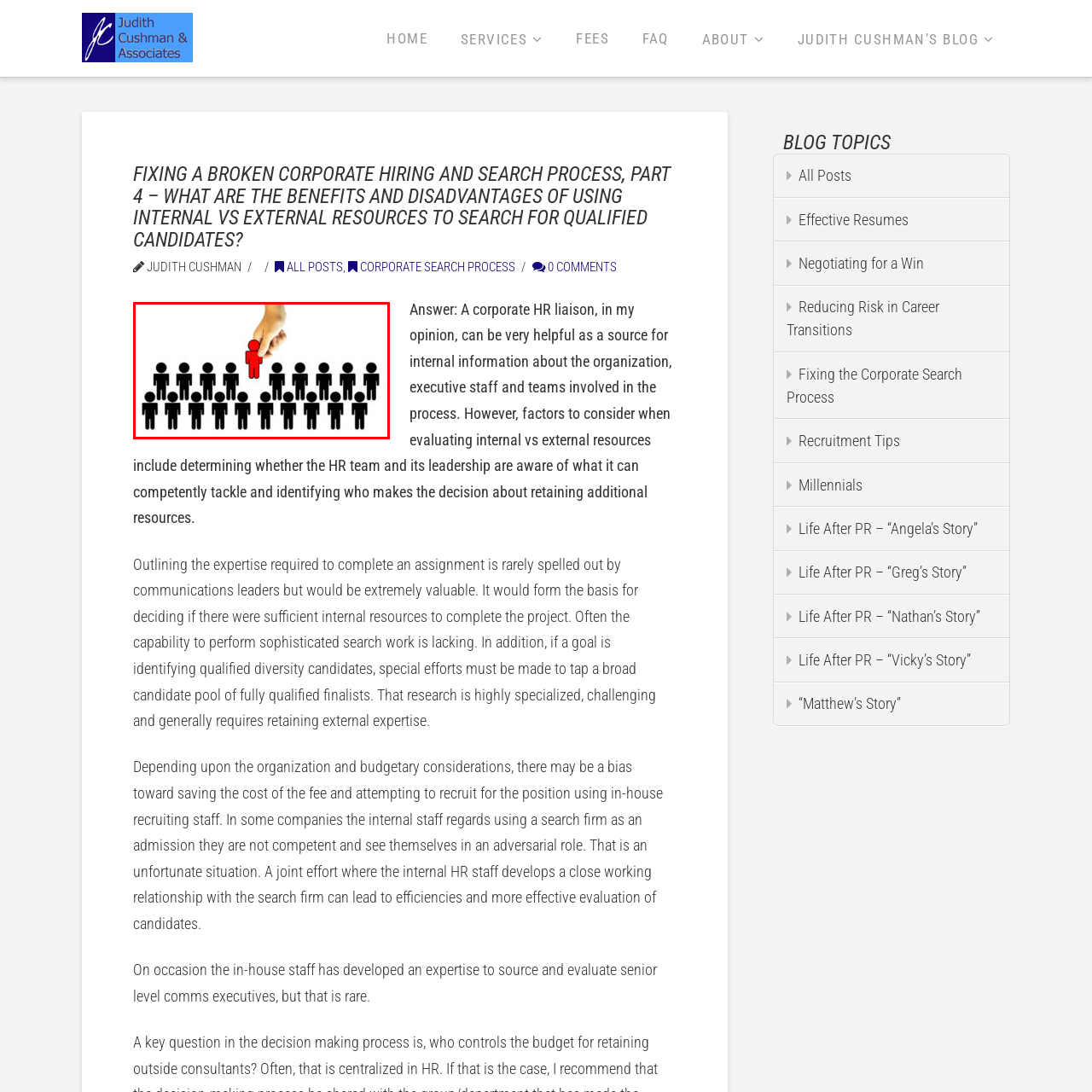Analyze the image surrounded by the red box and respond concisely: What is the theme of the accompanying article?

Fixing a Broken Corporate Hiring and Search Process